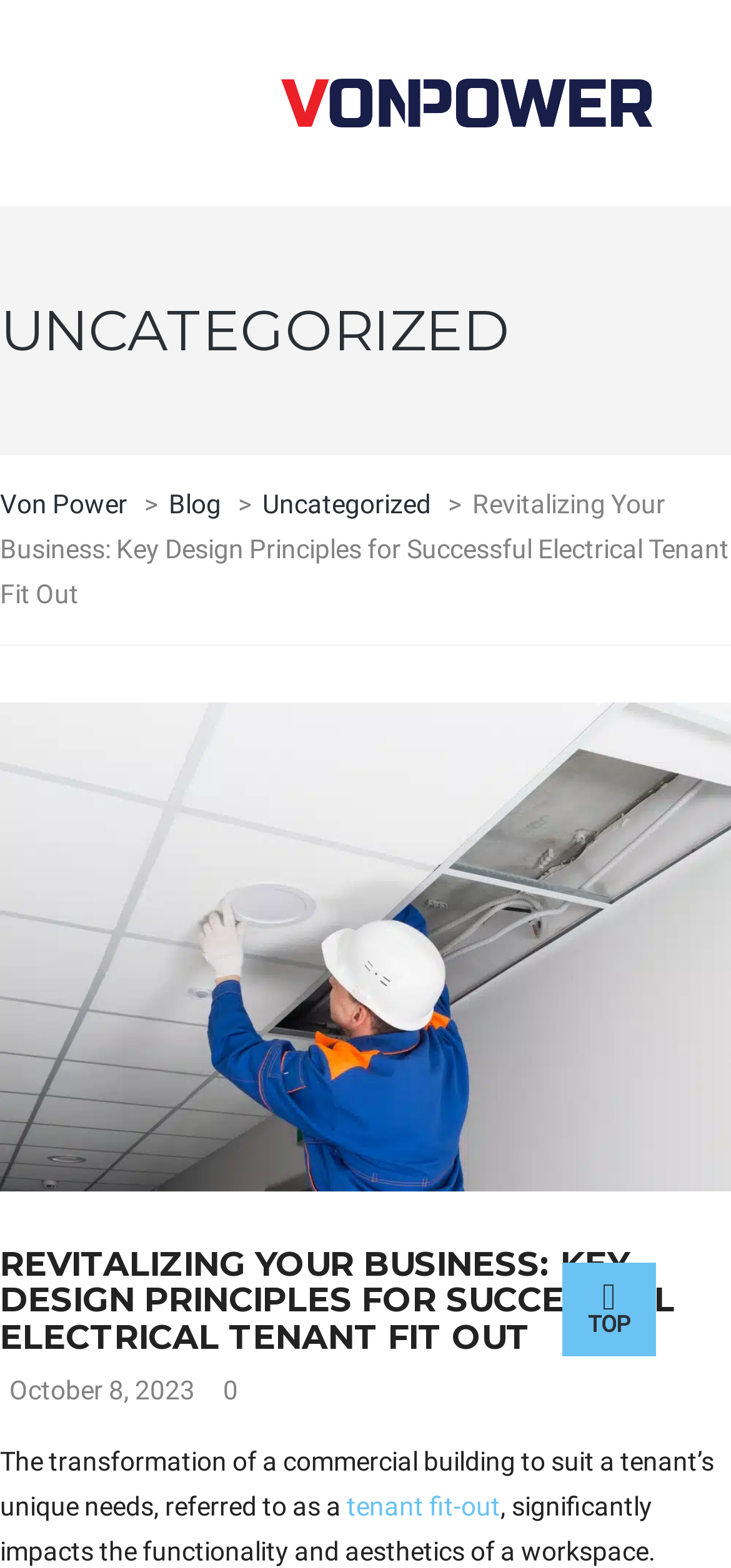Using the element description provided, determine the bounding box coordinates in the format (top-left x, top-left y, bottom-right x, bottom-right y). Ensure that all values are floating point numbers between 0 and 1. Element description: Blog

[0.231, 0.312, 0.31, 0.331]